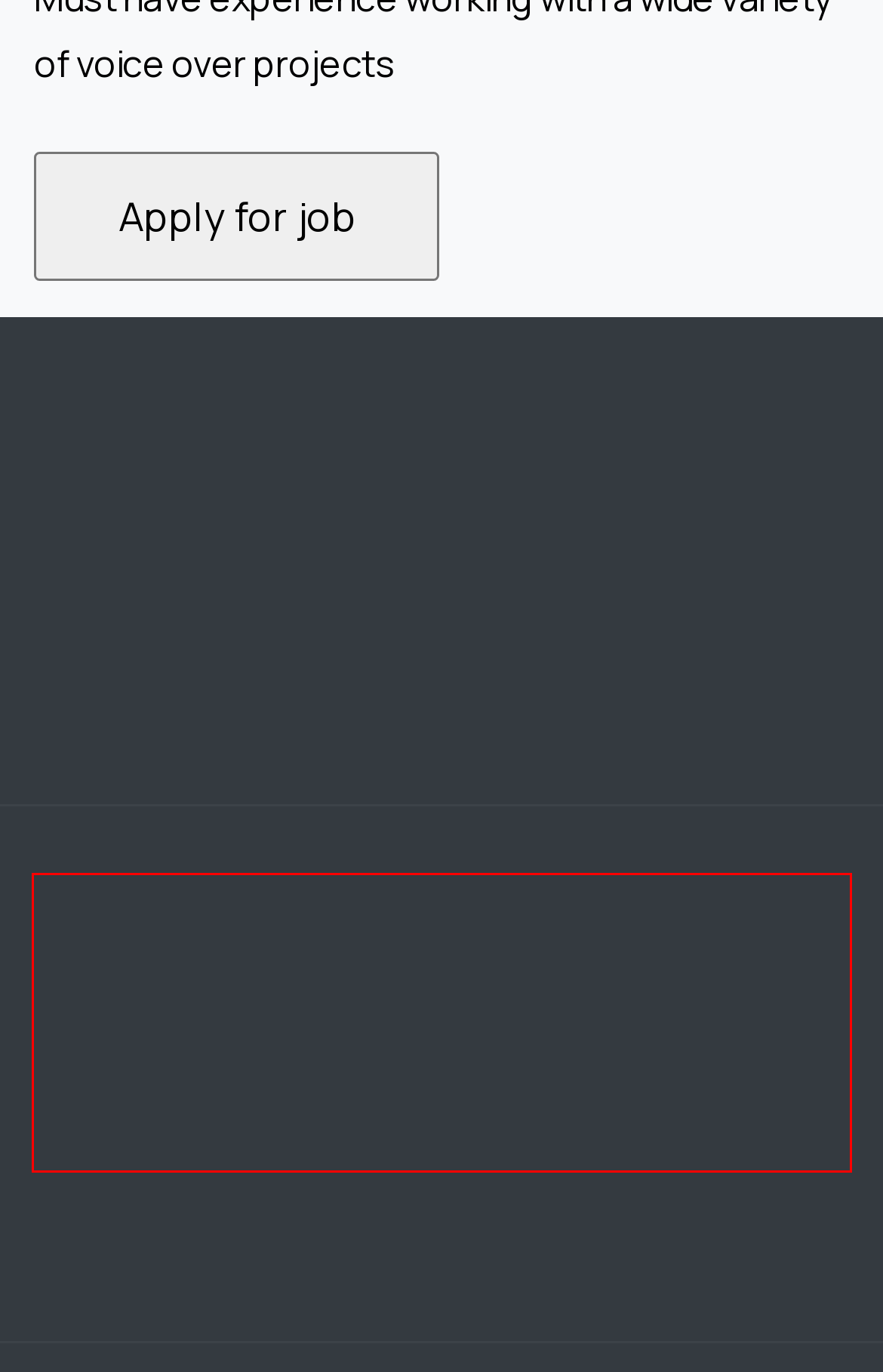Please examine the webpage screenshot and extract the text within the red bounding box using OCR.

Memos is a subscription-based remote jobs platform where real and legit remote jobs from countries around the world are published daily. Memos Jobs is built by the same rockstars behind Procivi Inc.